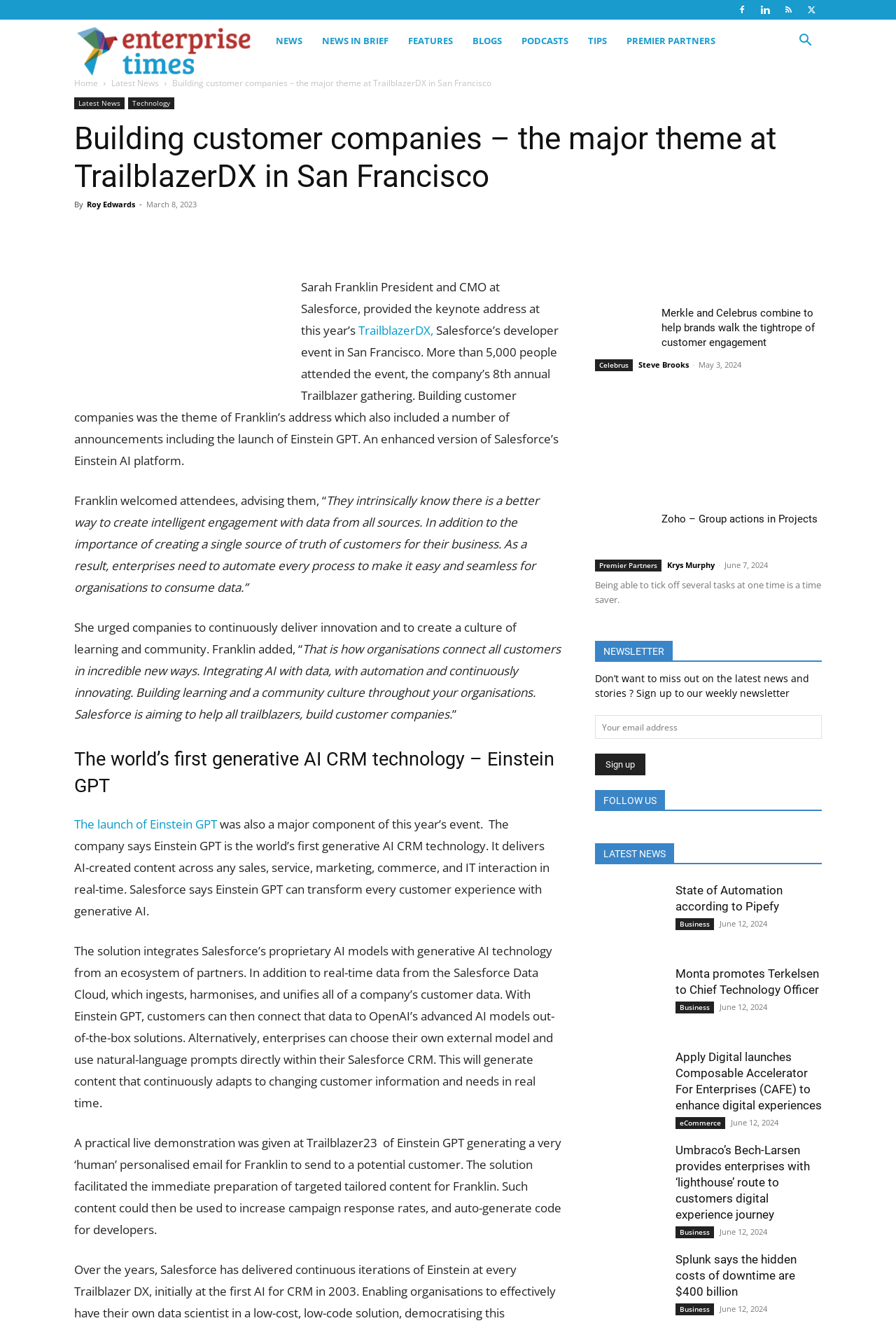Determine the bounding box coordinates of the clickable element necessary to fulfill the instruction: "Sign up for the newsletter". Provide the coordinates as four float numbers within the 0 to 1 range, i.e., [left, top, right, bottom].

[0.664, 0.57, 0.72, 0.586]